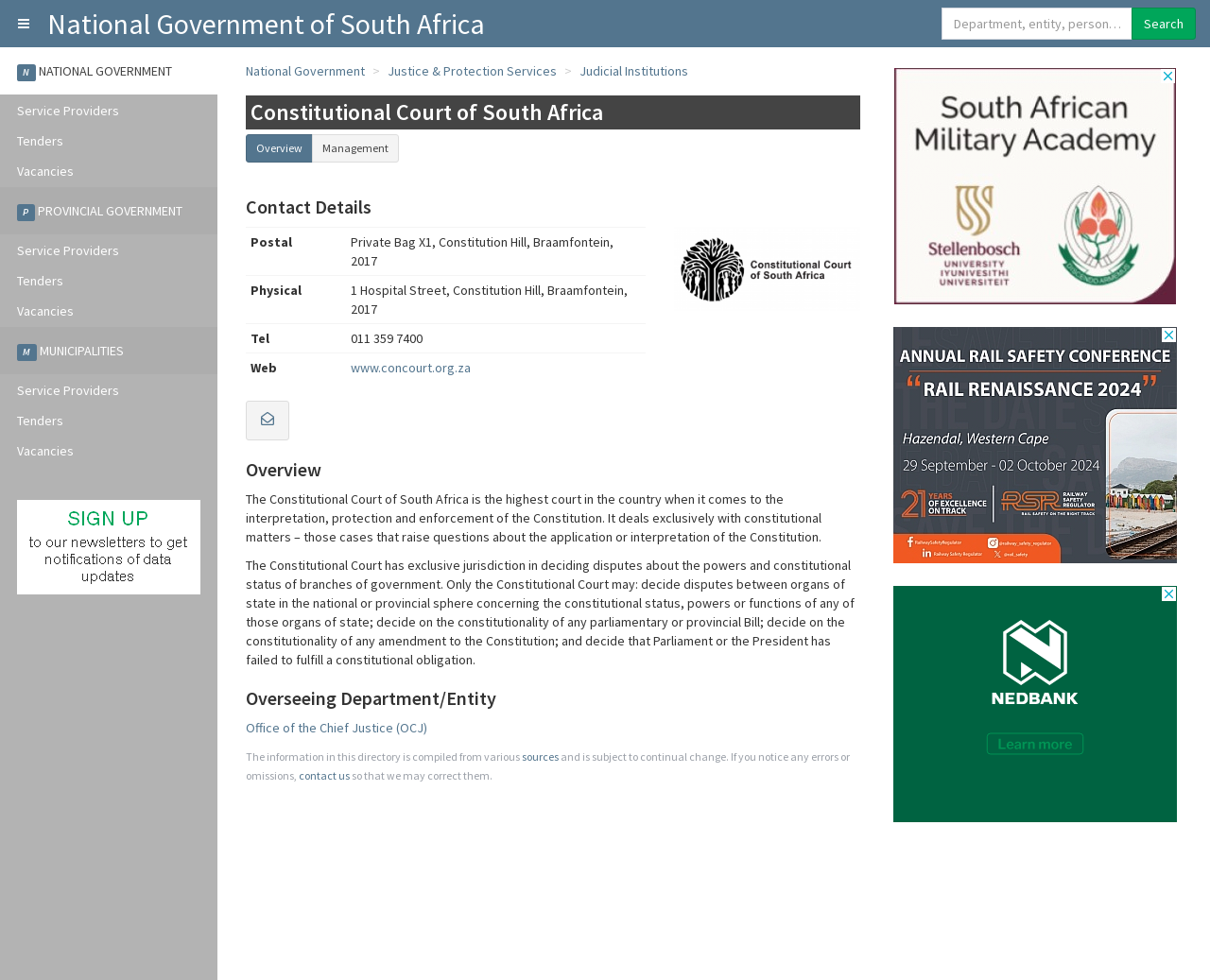Who oversees the Constitutional Court?
Using the picture, provide a one-word or short phrase answer.

Office of the Chief Justice (OCJ)